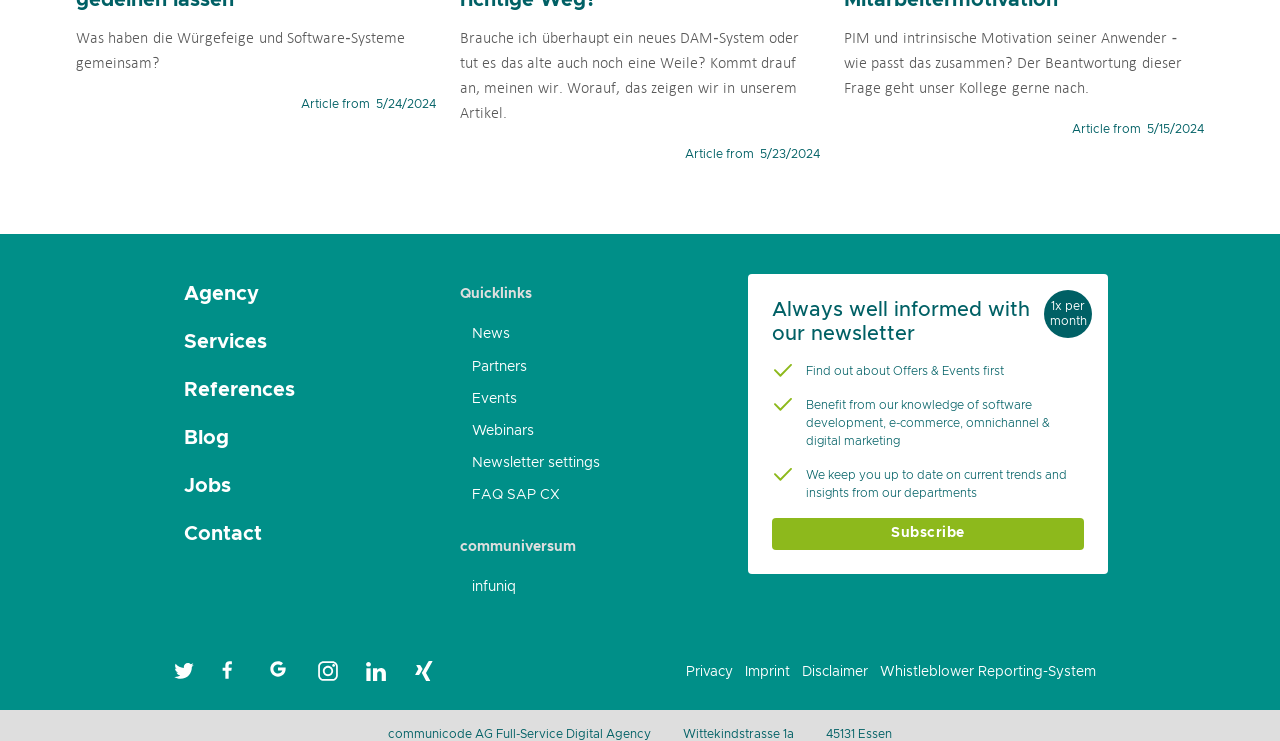What is the purpose of the newsletter?
Please provide a comprehensive answer based on the details in the screenshot.

The purpose of the newsletter can be inferred from the section that says 'Always well informed with our newsletter', where it mentions that subscribers will 'Find out about Offers & Events first' and 'Benefit from our knowledge of software development, e-commerce, omnichannel & digital marketing'.